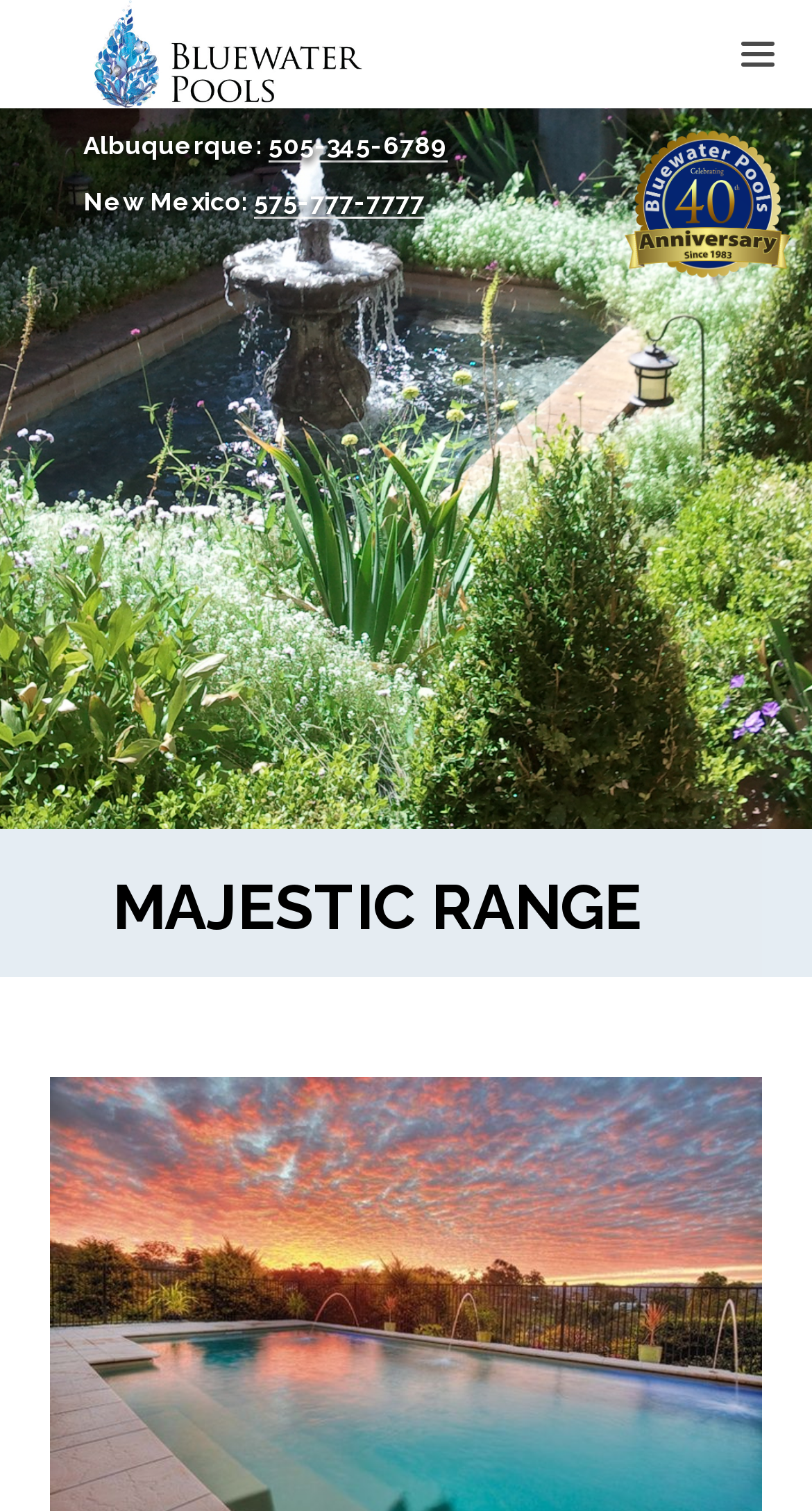Please reply with a single word or brief phrase to the question: 
How many images are on the webpage?

11